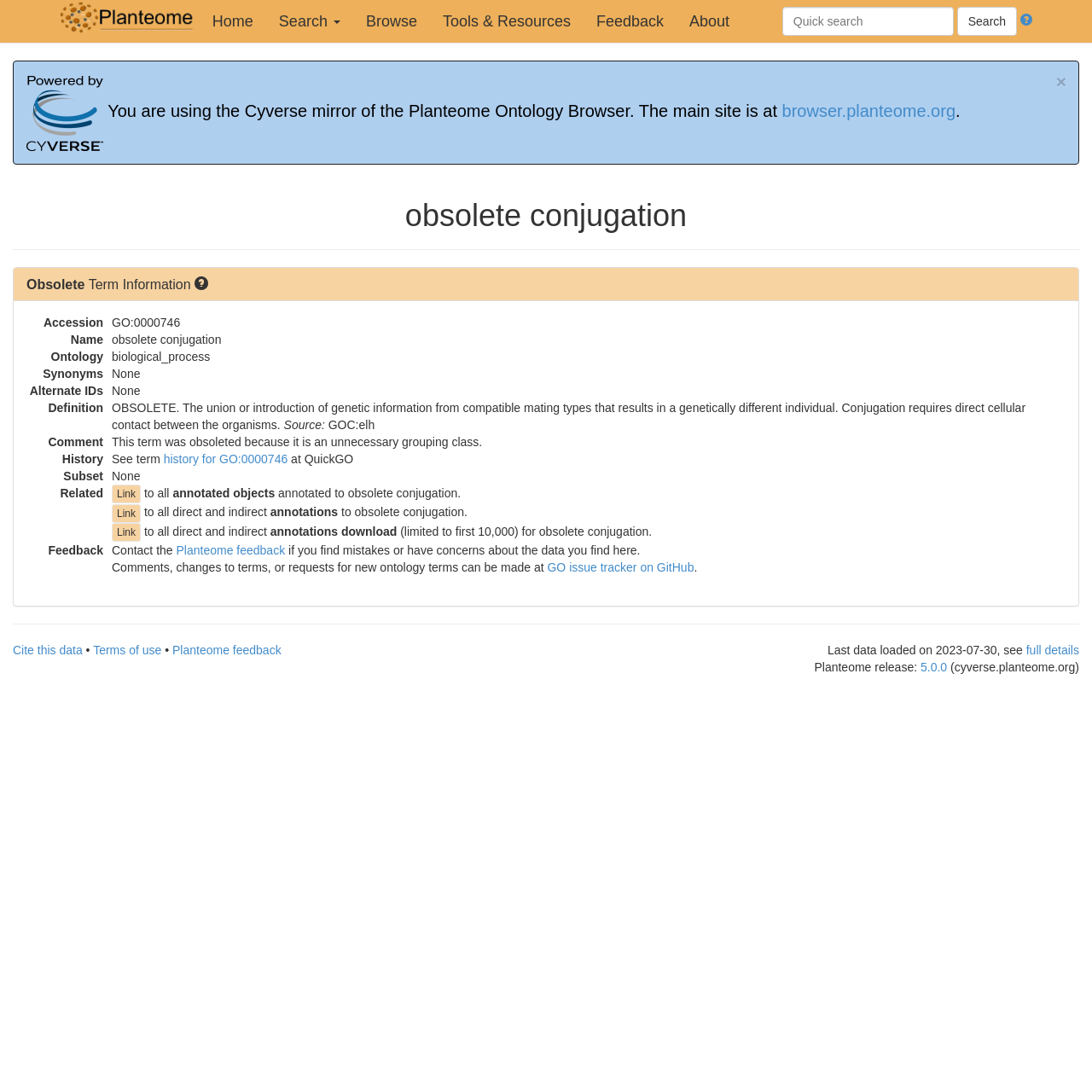Please specify the bounding box coordinates for the clickable region that will help you carry out the instruction: "Click on Today's pick".

None